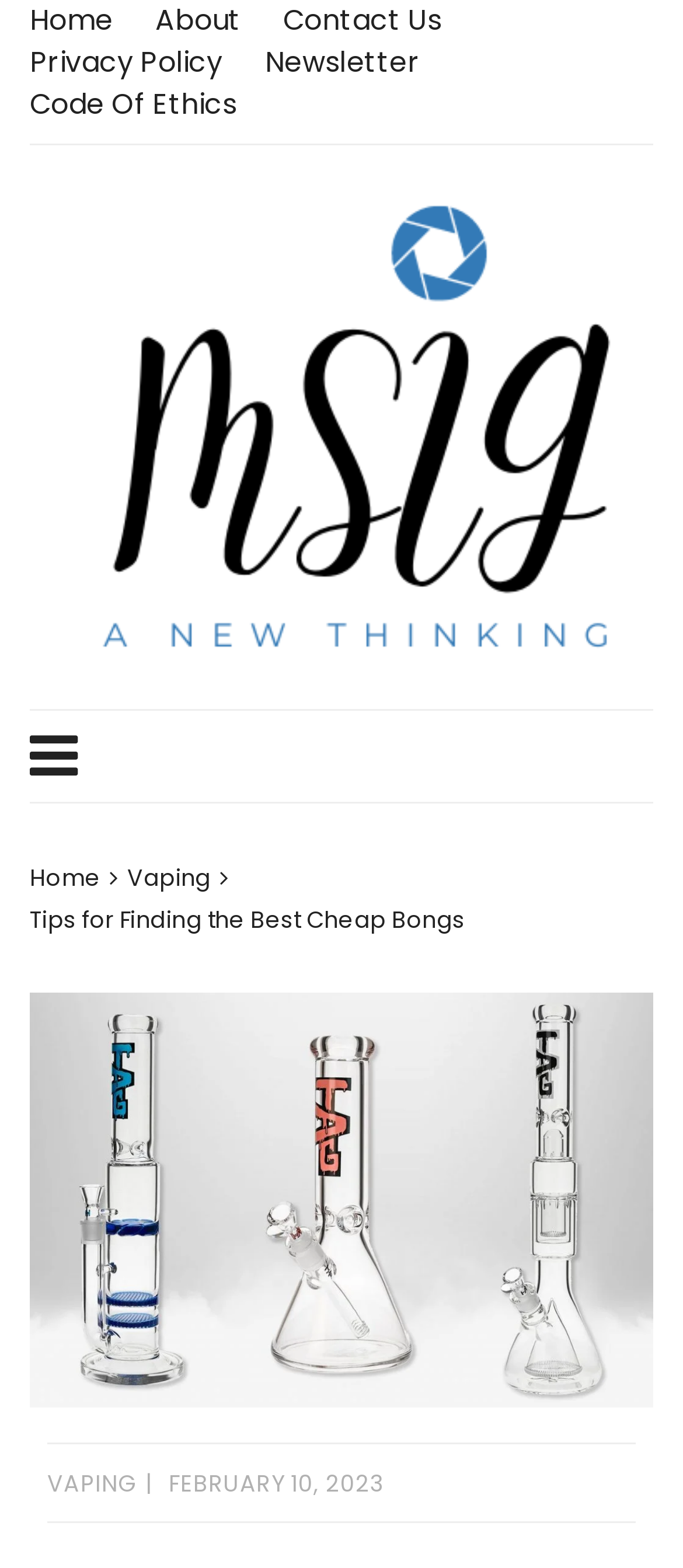Find the bounding box coordinates for the HTML element specified by: "February 10, 2023February 13, 2023".

[0.247, 0.935, 0.564, 0.956]